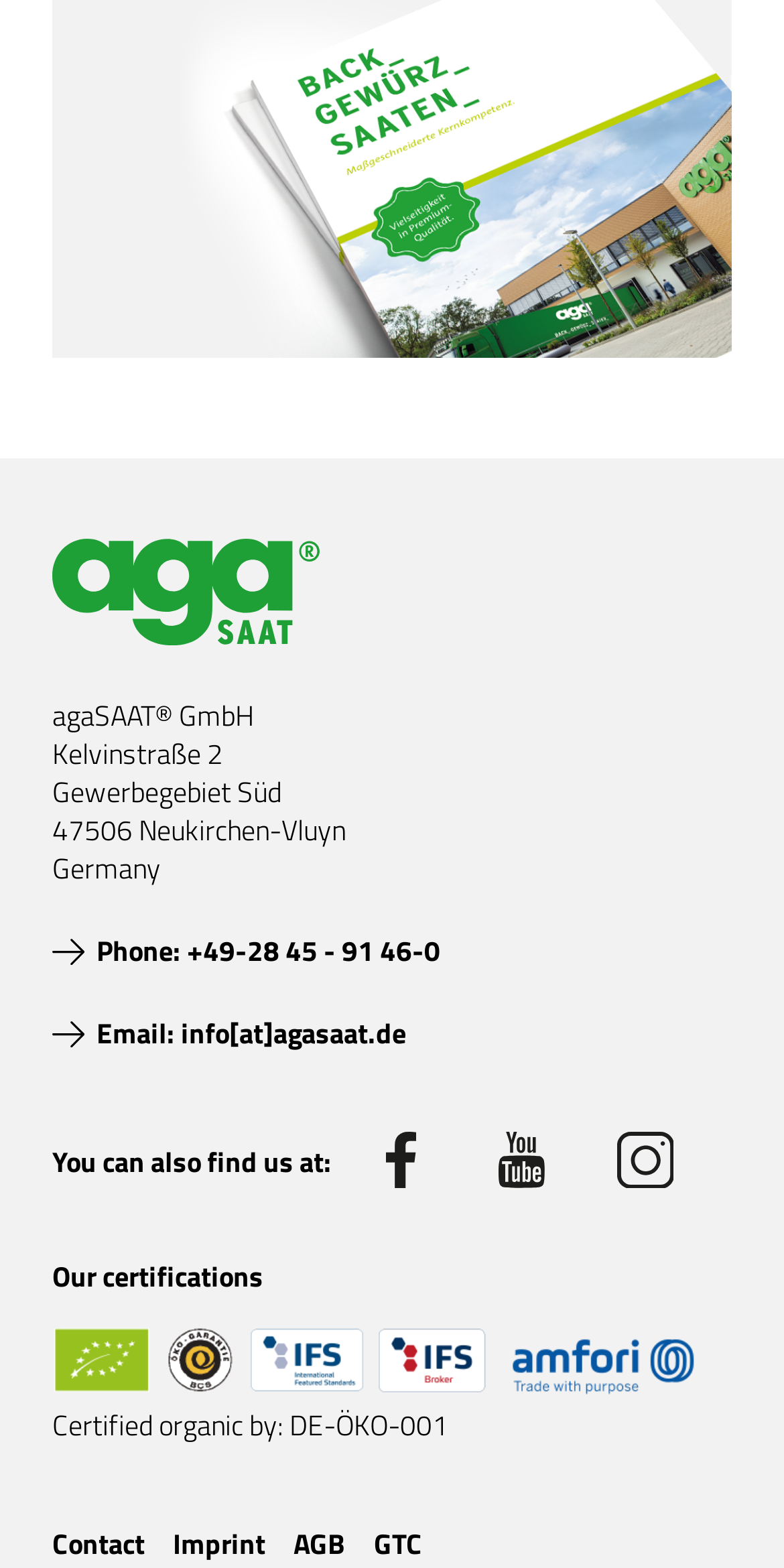Please provide a brief answer to the following inquiry using a single word or phrase:
What social media platforms does the company have?

Facebook, Youtube, Instagram